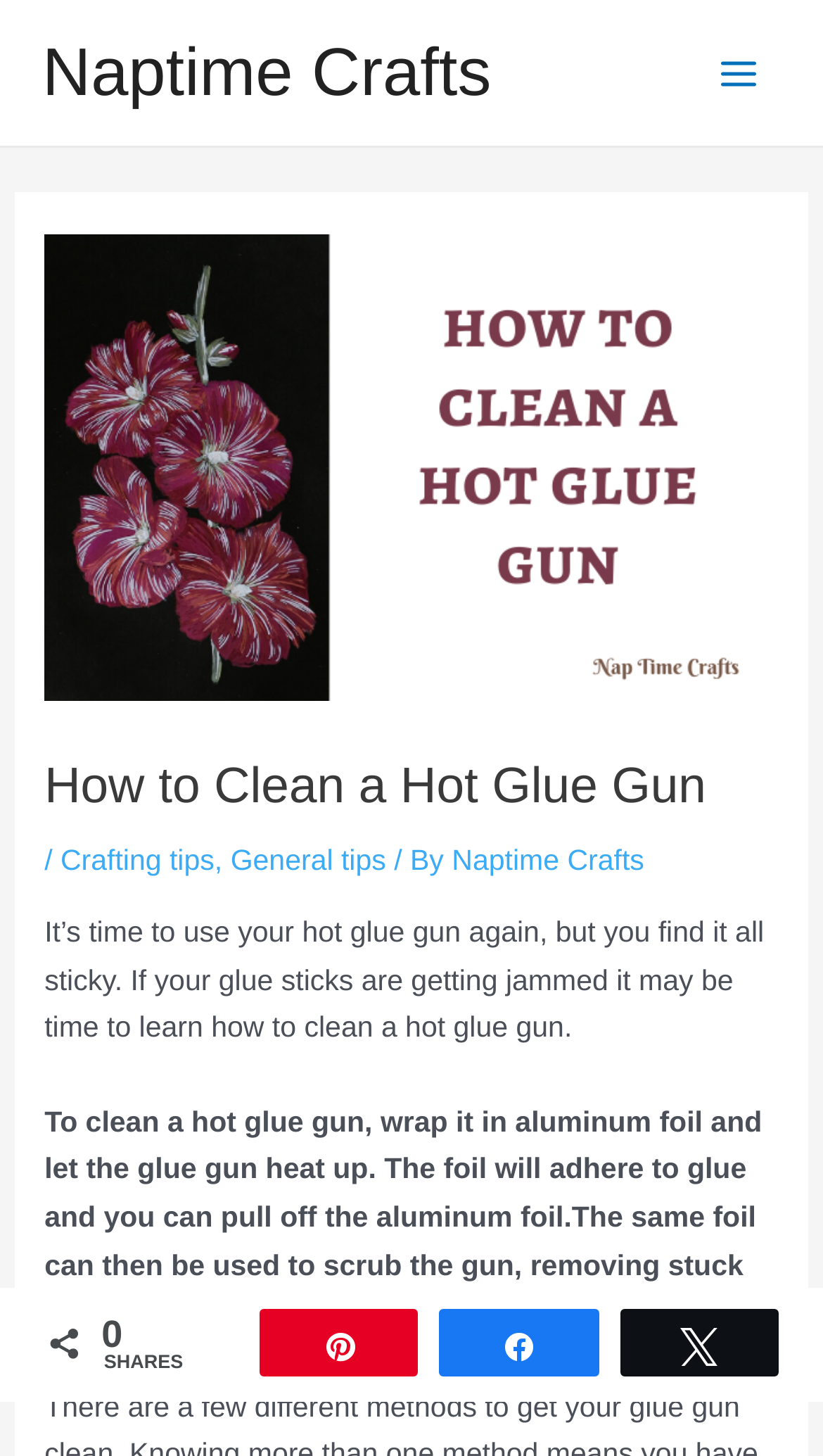Please specify the bounding box coordinates of the clickable region to carry out the following instruction: "Go to Précis". The coordinates should be four float numbers between 0 and 1, in the format [left, top, right, bottom].

None